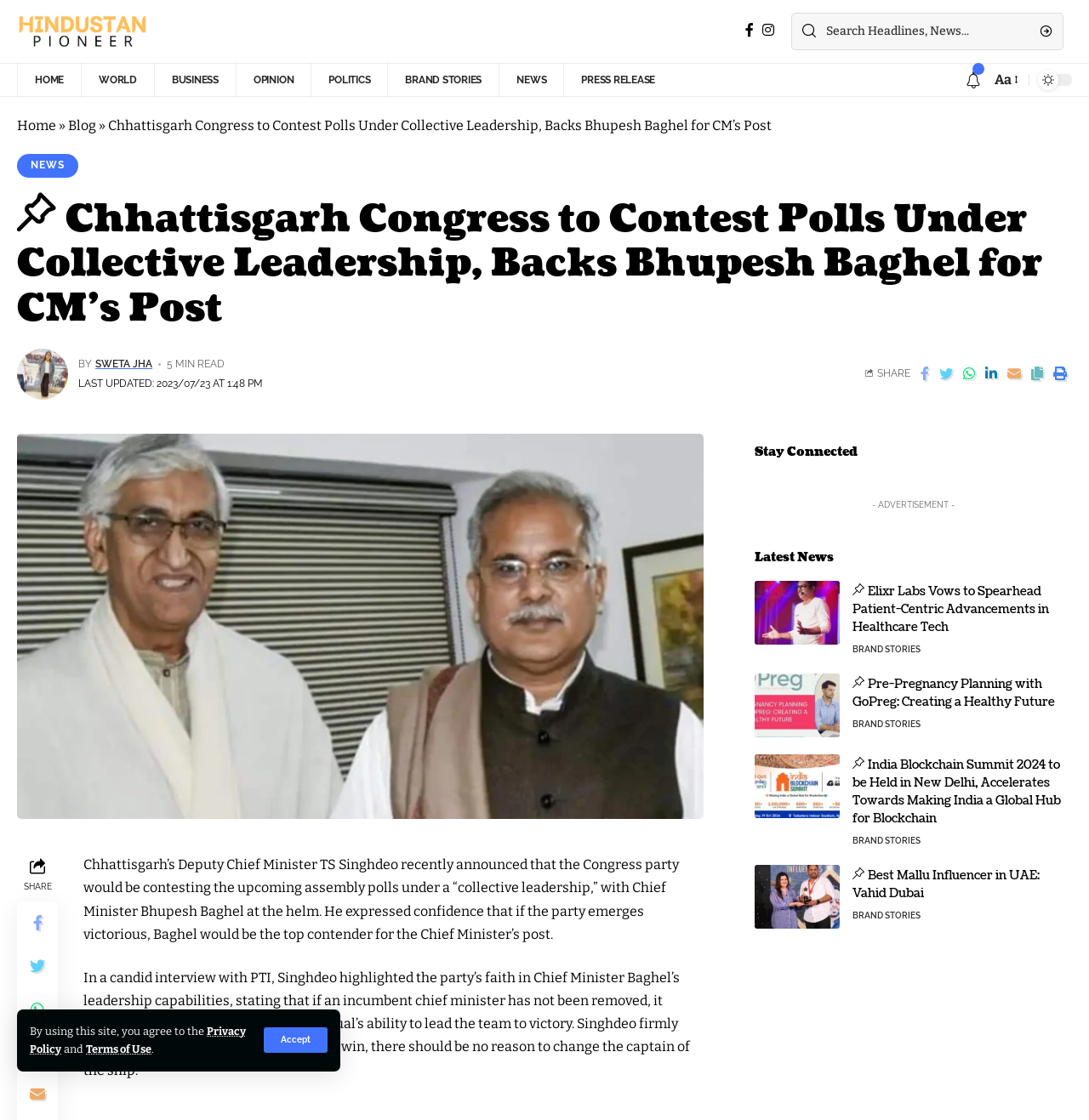Please indicate the bounding box coordinates of the element's region to be clicked to achieve the instruction: "Go to home page". Provide the coordinates as four float numbers between 0 and 1, i.e., [left, top, right, bottom].

[0.016, 0.056, 0.074, 0.087]